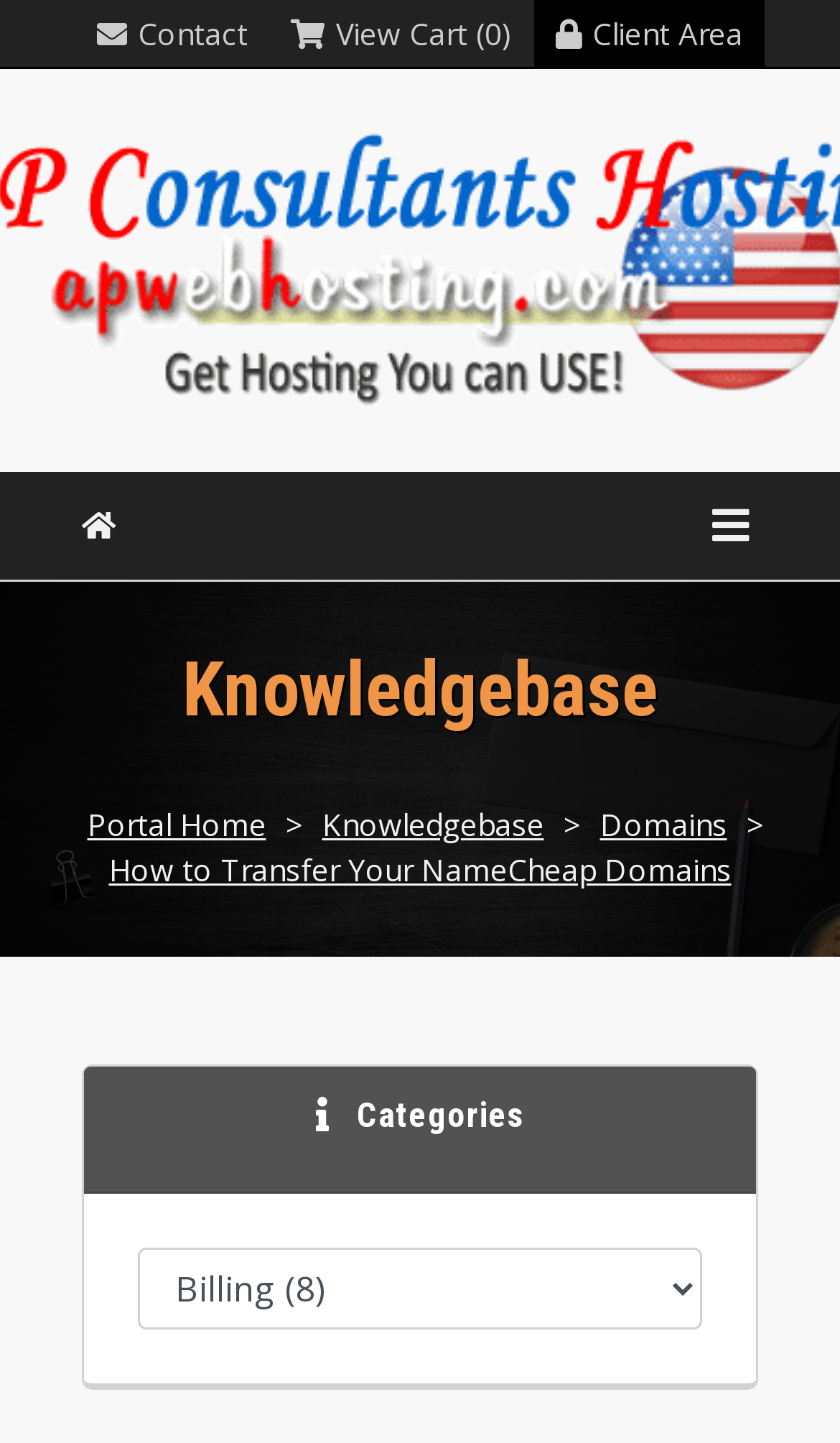Please identify the bounding box coordinates for the region that you need to click to follow this instruction: "select categories".

[0.165, 0.865, 0.835, 0.922]